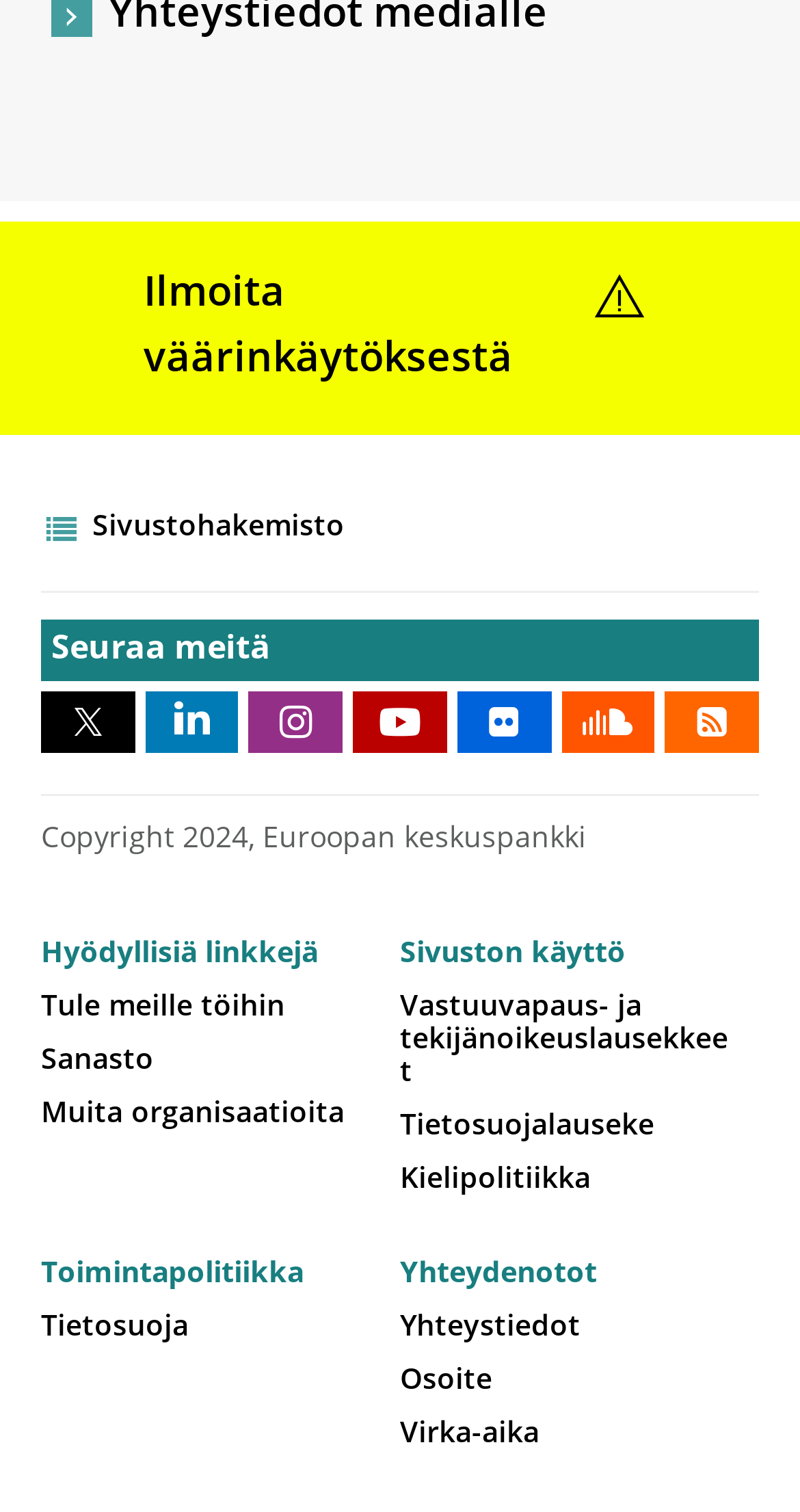Utilize the details in the image to give a detailed response to the question: What is the year of copyright?

I found the year of copyright by looking at the StaticText element with the text 'Copyright 2024,' which is located at the bottom of the page.